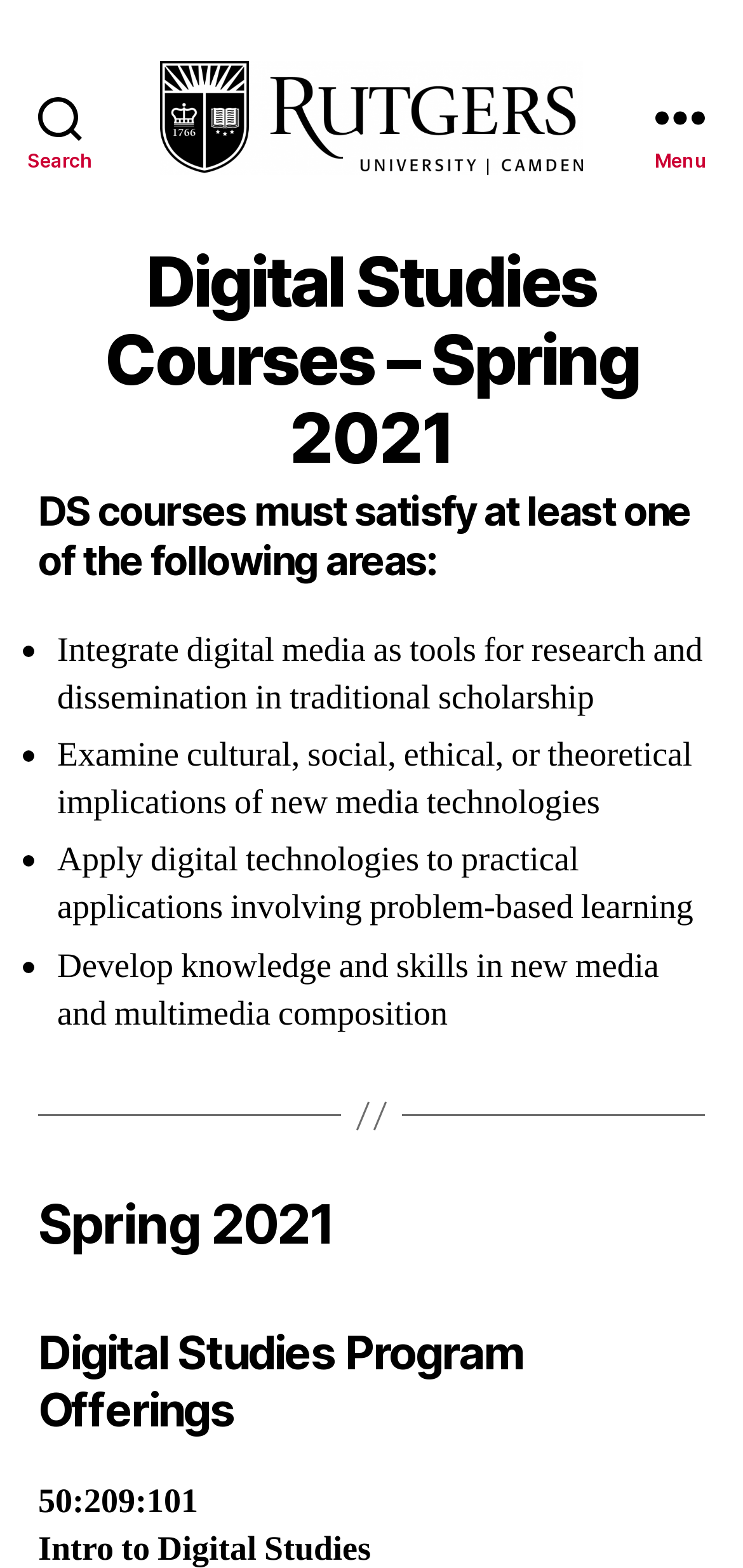Predict the bounding box coordinates for the UI element described as: "Search". The coordinates should be four float numbers between 0 and 1, presented as [left, top, right, bottom].

[0.0, 0.0, 0.162, 0.149]